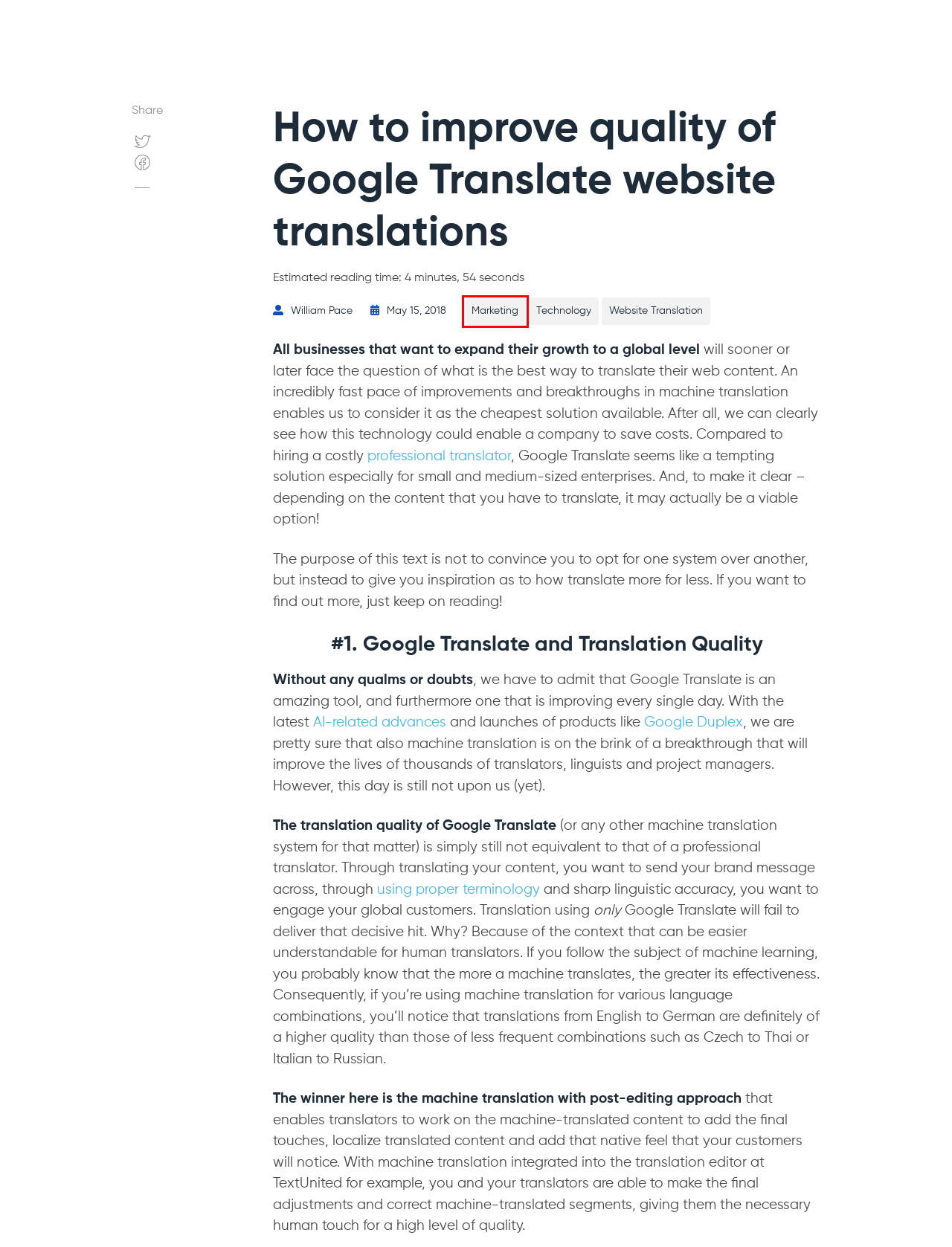Examine the screenshot of a webpage with a red bounding box around an element. Then, select the webpage description that best represents the new page after clicking the highlighted element. Here are the descriptions:
A. Solutions – TextUnited
B. Terms & Conditions
C. How Do I Make My WordPress Site Multilingual? – TextUnited
D. William Pace, Author at TextUnited
E. Neural Networks in Translation Systems: Part Ten – TextUnited
F. Make The Best of Terminology Management - TextUnited
G. Marketing Archives – TextUnited
H. Free Json Editor

G